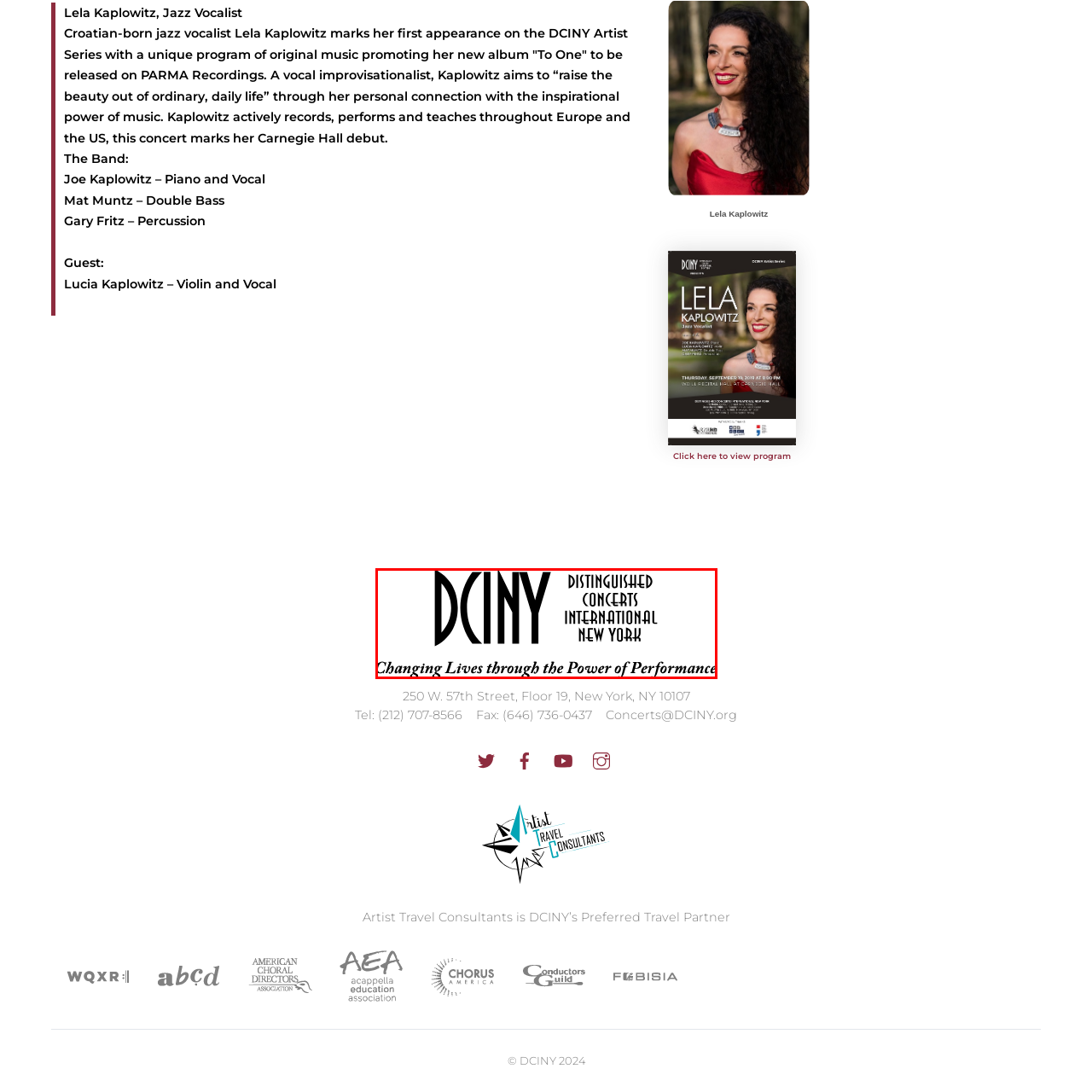Detail the visual elements present in the red-framed section of the image.

The image displays the logo of Distinguished Concerts International New York (DCINY), a prominent organization dedicated to showcasing exceptional musical performances in New York City. The logo features the bold letters "DCINY," accompanied by the full name of the organization, "Distinguished Concerts International New York," emphasizing its international reach and commitment to high-quality concerts. Beneath the name, the slogan "Changing Lives through the Power of Performance" beautifully encapsulates DCINY's mission to impact lives through the transformative power of music. This logo reflects the organization's dedication to fostering musical excellence and providing a platform for artists to share their talents with a broader audience.